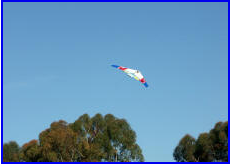Answer the following inquiry with a single word or phrase:
What is the purpose of the UMAAV program?

Aerial innovation